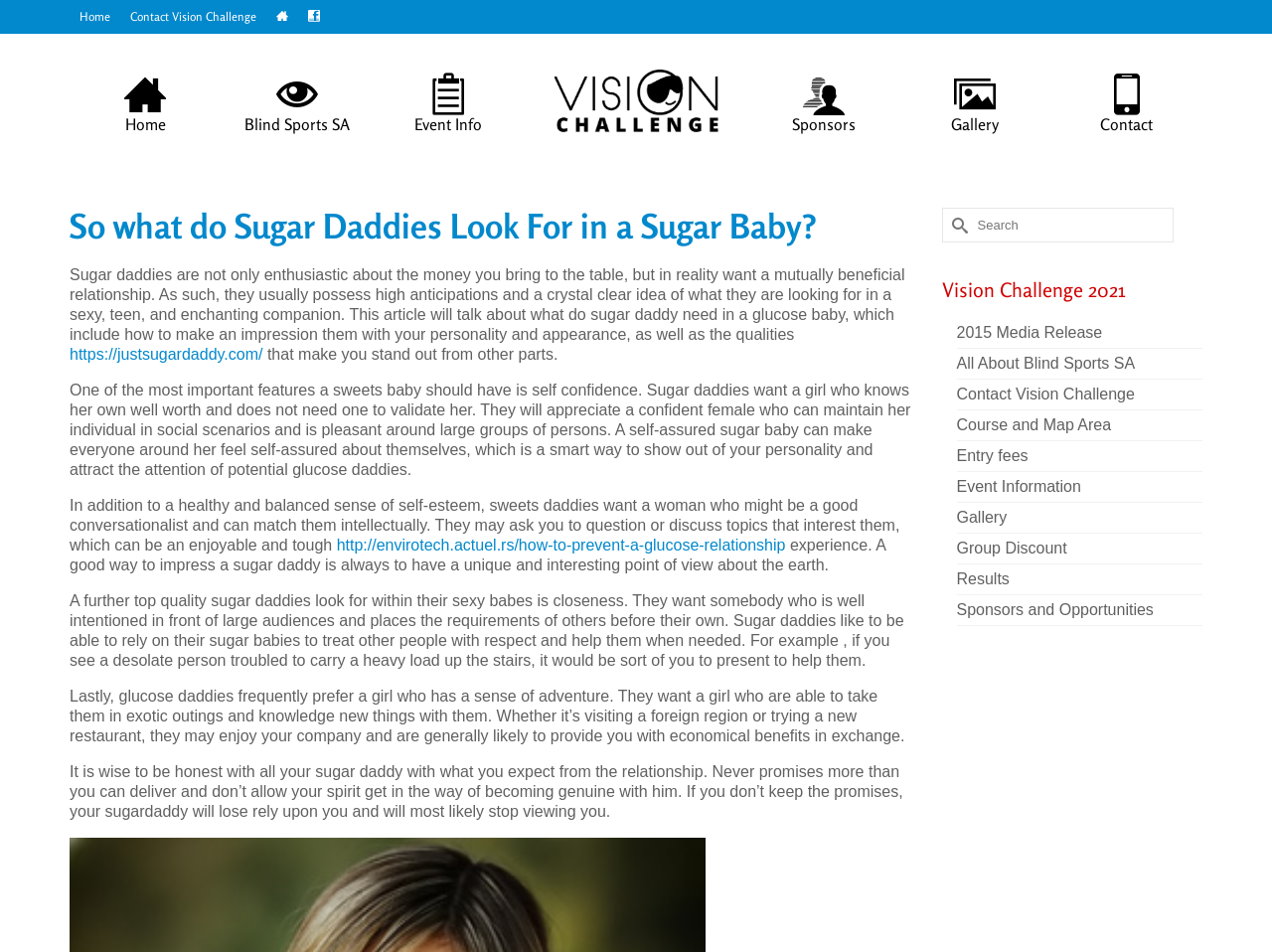Determine and generate the text content of the webpage's headline.

So what do Sugar Daddies Look For in a Sugar Baby?